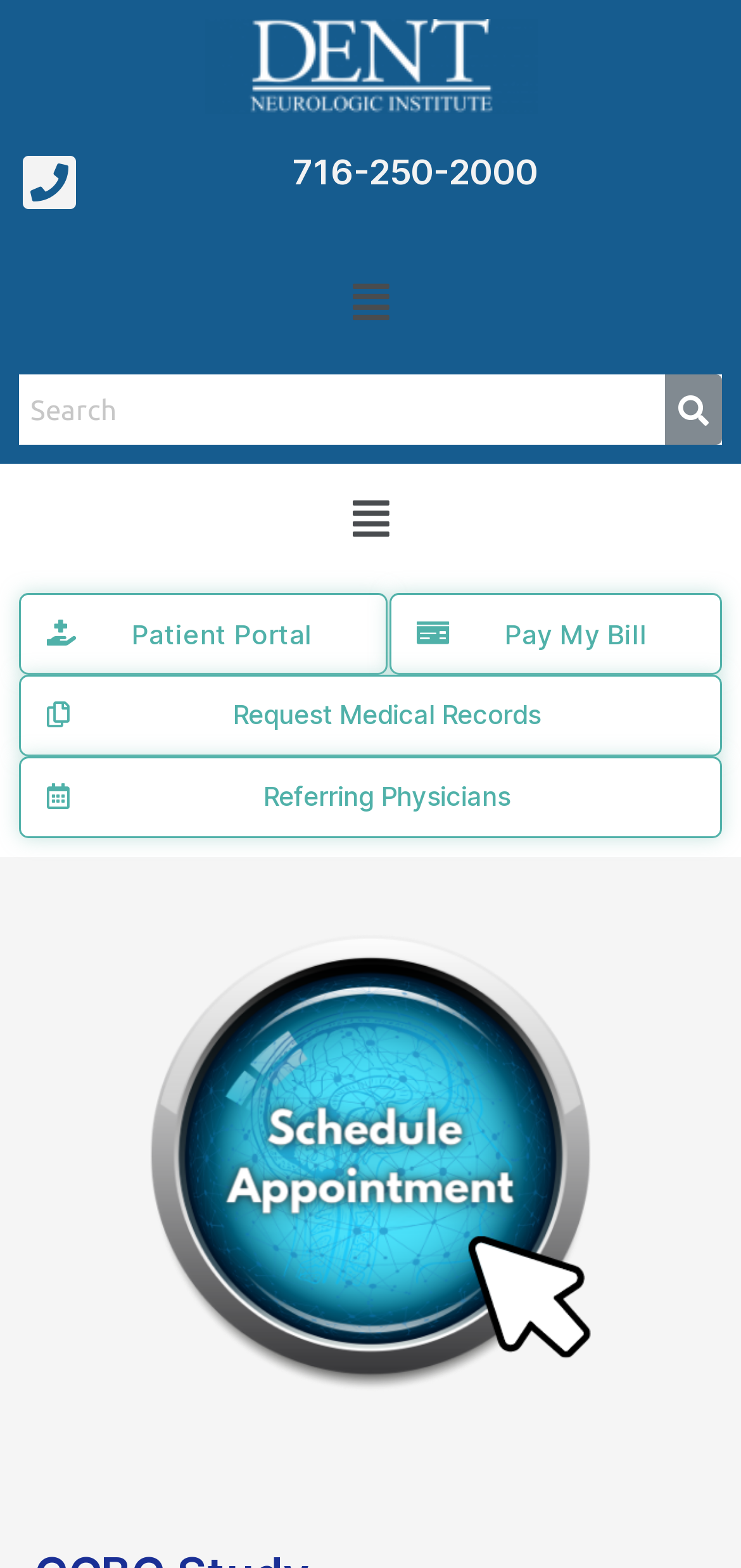Please answer the following query using a single word or phrase: 
What is the purpose of the search box?

To search